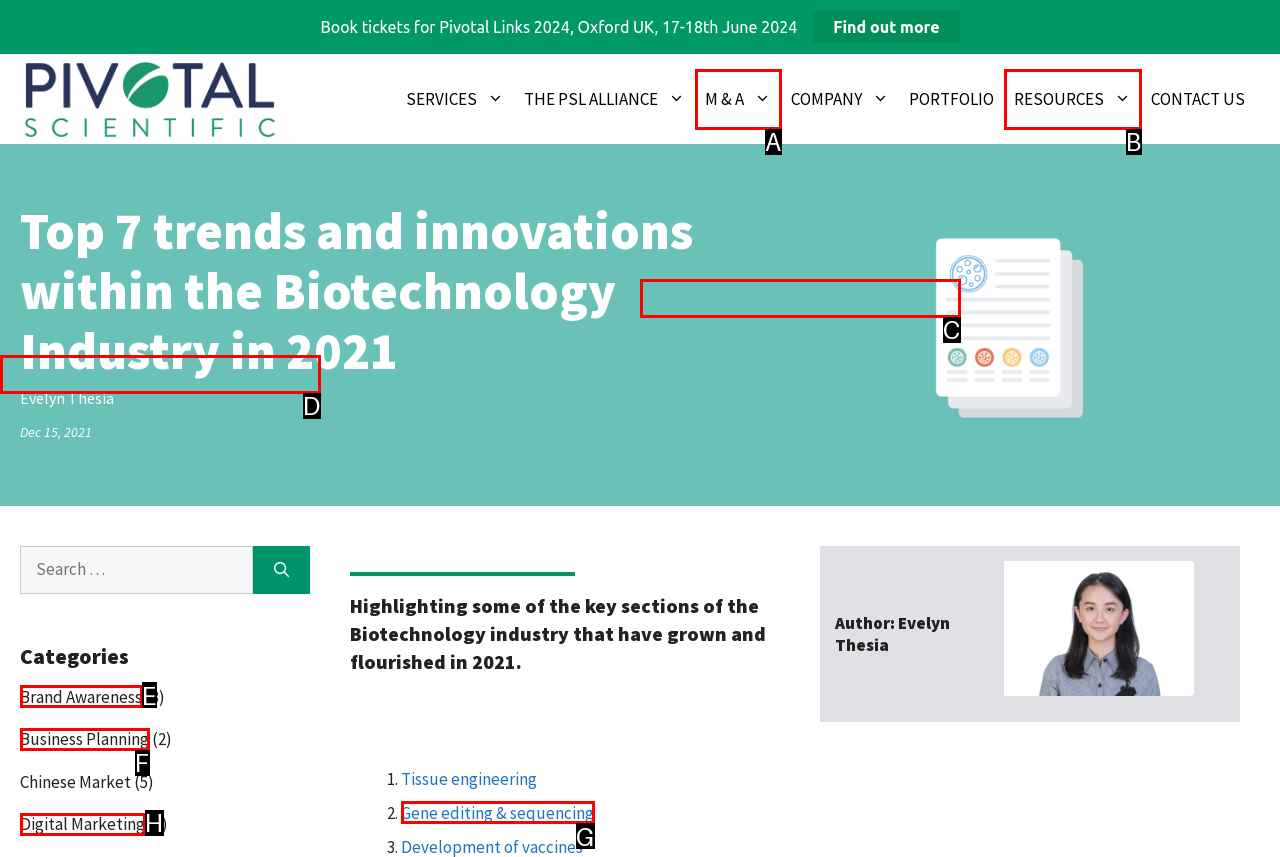Tell me which option best matches this description: Private screenings, concerts & shows
Answer with the letter of the matching option directly from the given choices.

None